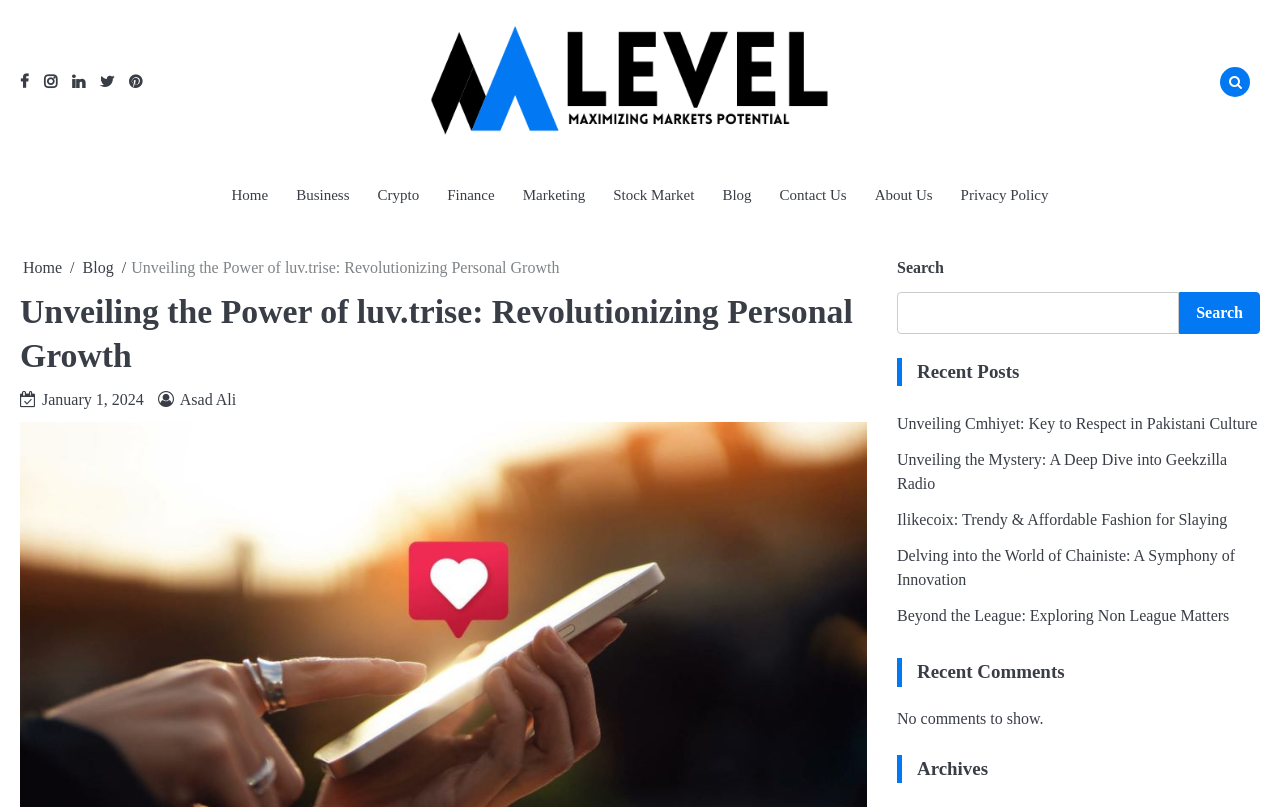Find the bounding box coordinates of the clickable area that will achieve the following instruction: "Go to the Home page".

[0.17, 0.215, 0.22, 0.268]